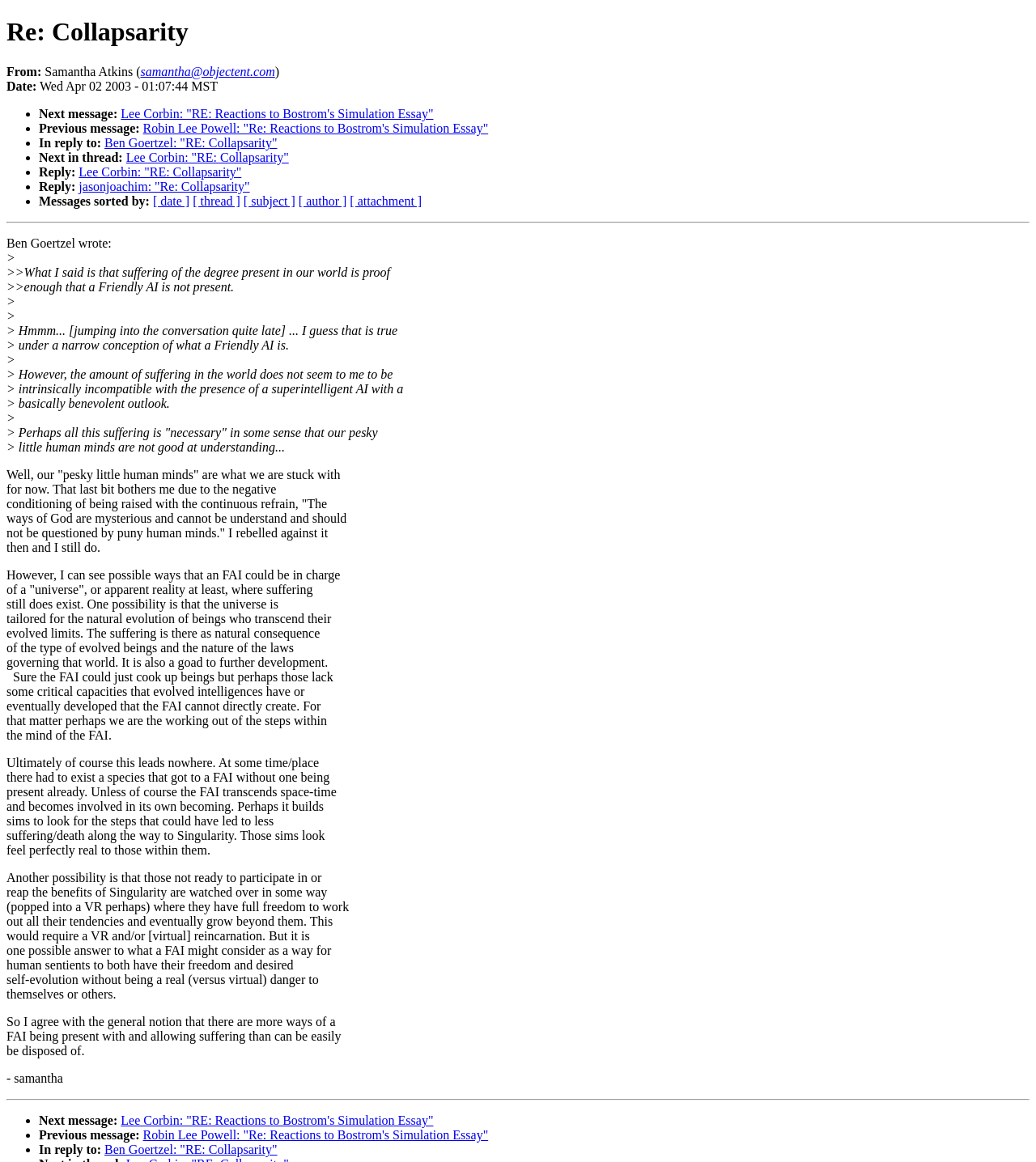Who is the author of this message?
Examine the webpage screenshot and provide an in-depth answer to the question.

The author of this message can be found by looking at the 'From:' section, which indicates that the author is Samantha Atkins, with an email address of samantha@objectent.com.